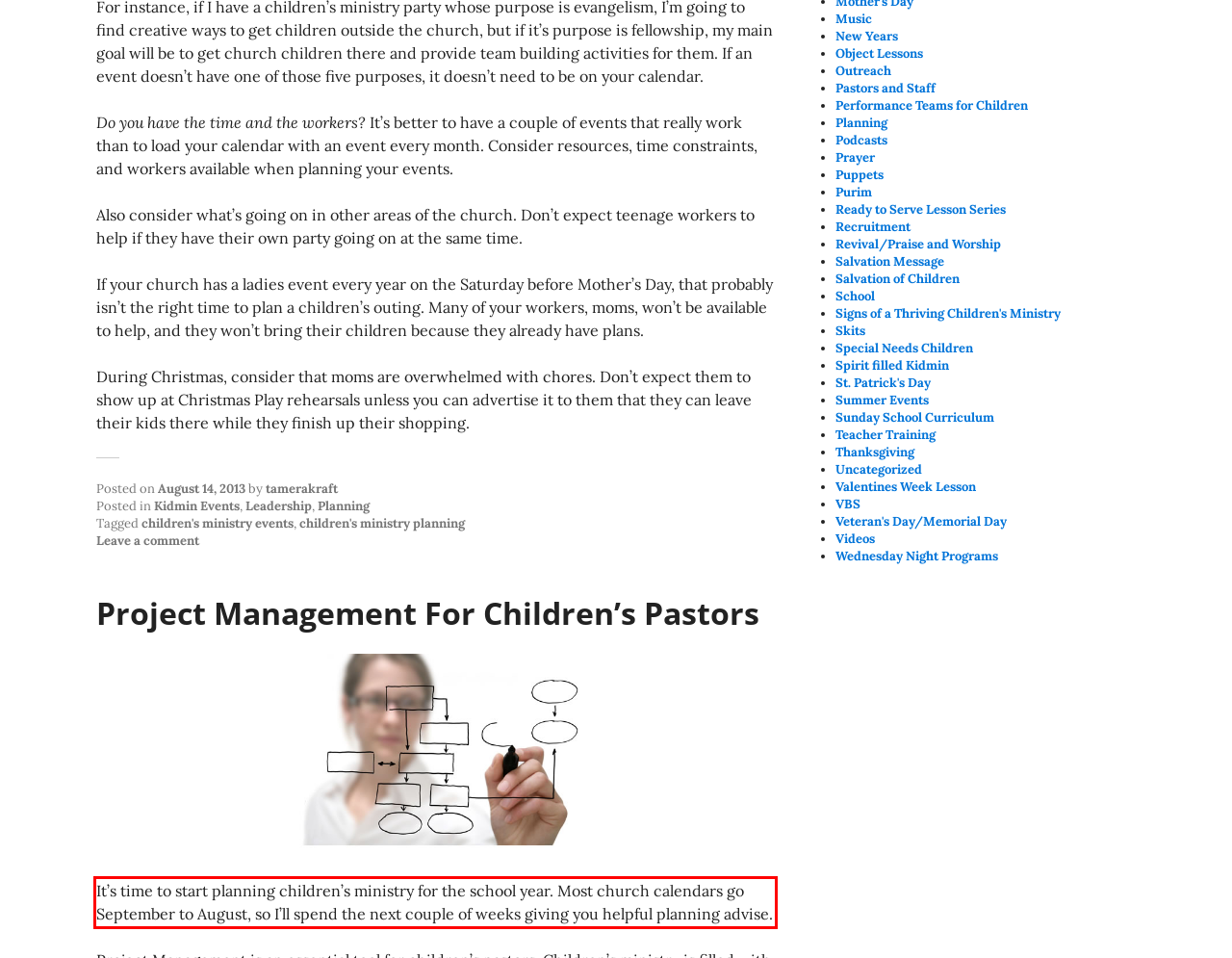Examine the webpage screenshot and use OCR to obtain the text inside the red bounding box.

It’s time to start planning children’s ministry for the school year. Most church calendars go September to August, so I’ll spend the next couple of weeks giving you helpful planning advise.